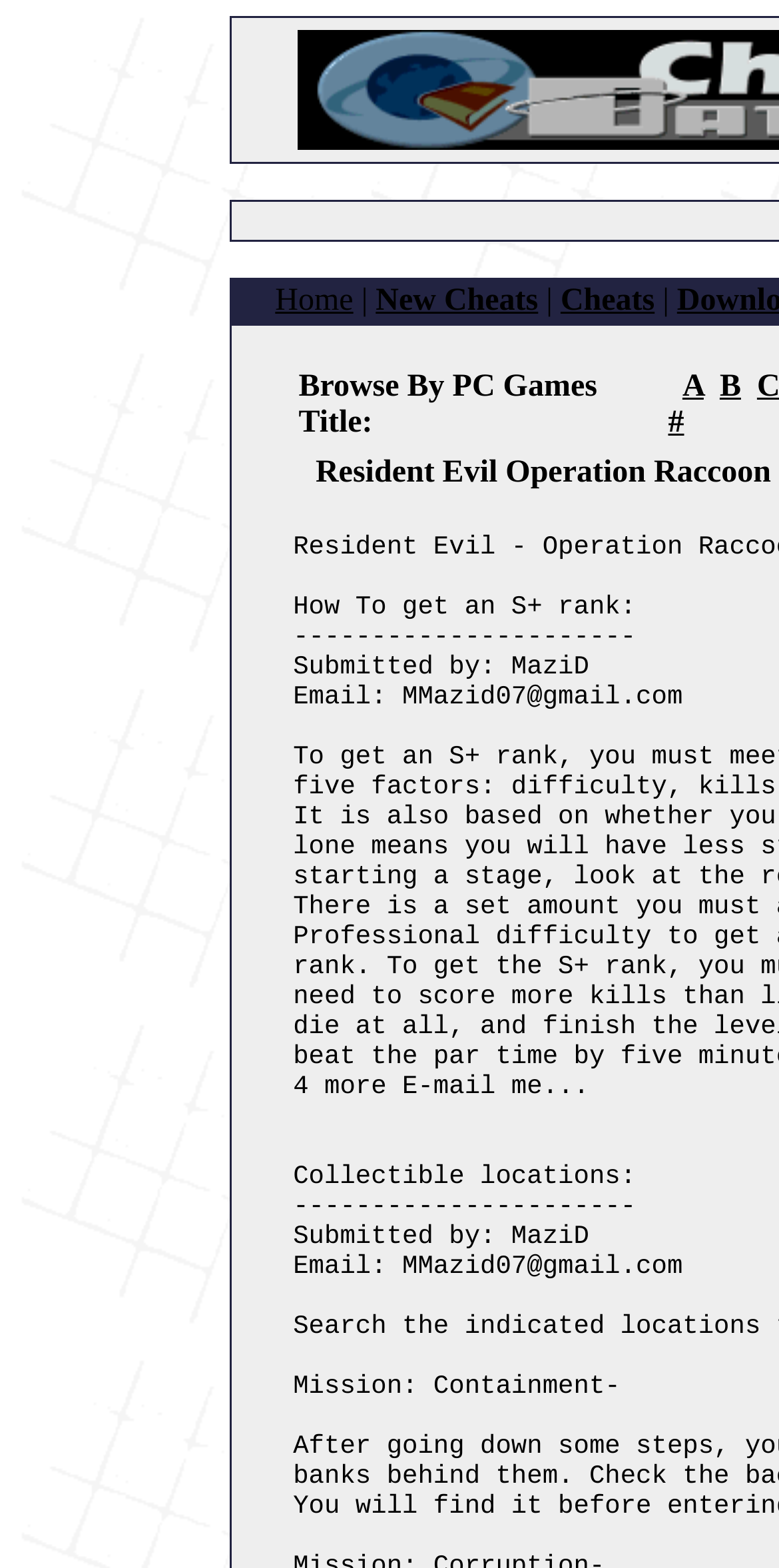Carefully examine the image and provide an in-depth answer to the question: How many main navigation links are at the top?

By examining the top section of the webpage, I found three links: 'Home', 'New Cheats', and 'Cheats', which suggests that there are three main navigation links at the top.